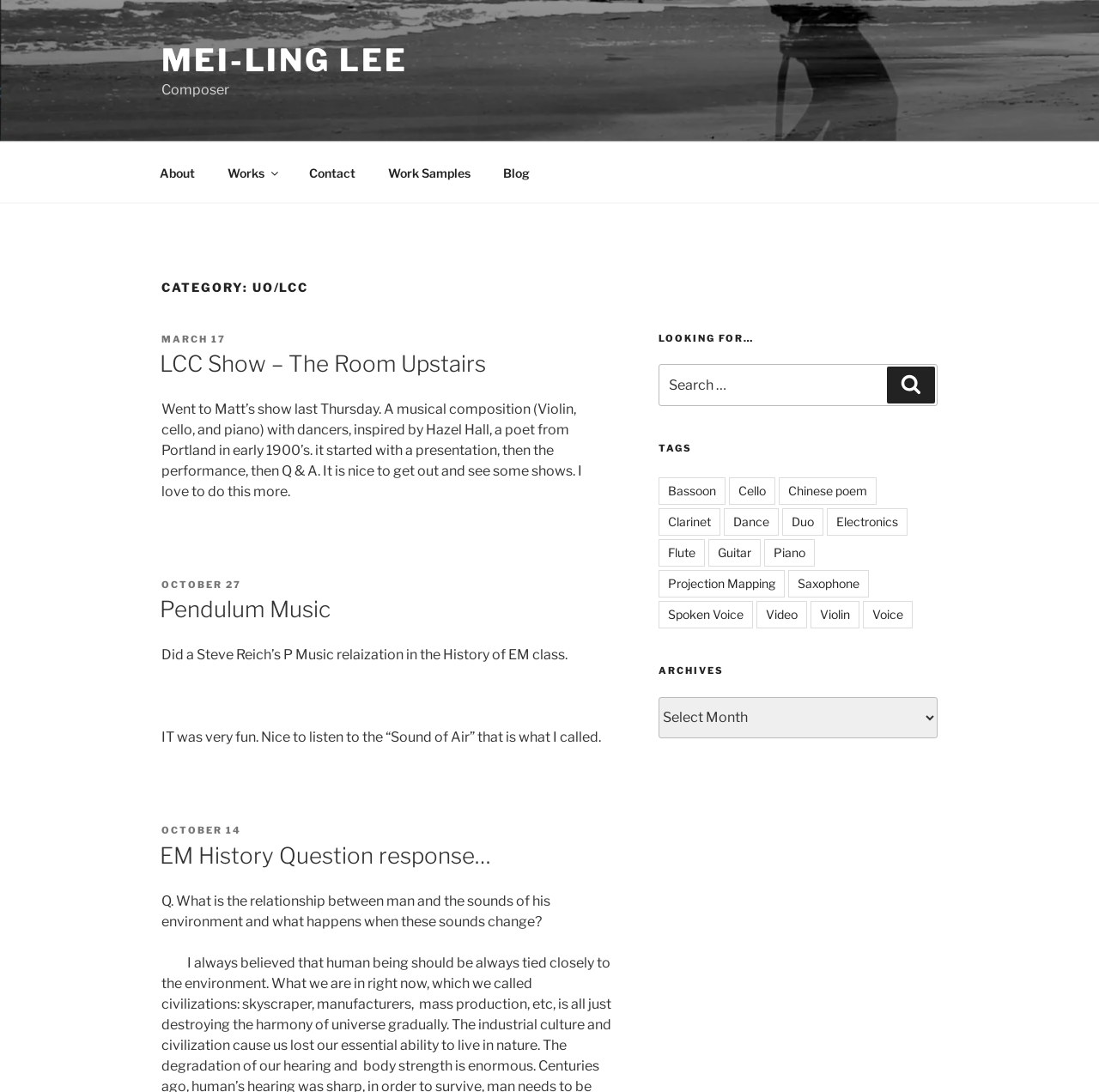Provide the bounding box coordinates of the section that needs to be clicked to accomplish the following instruction: "Search for a keyword."

[0.599, 0.334, 0.853, 0.372]